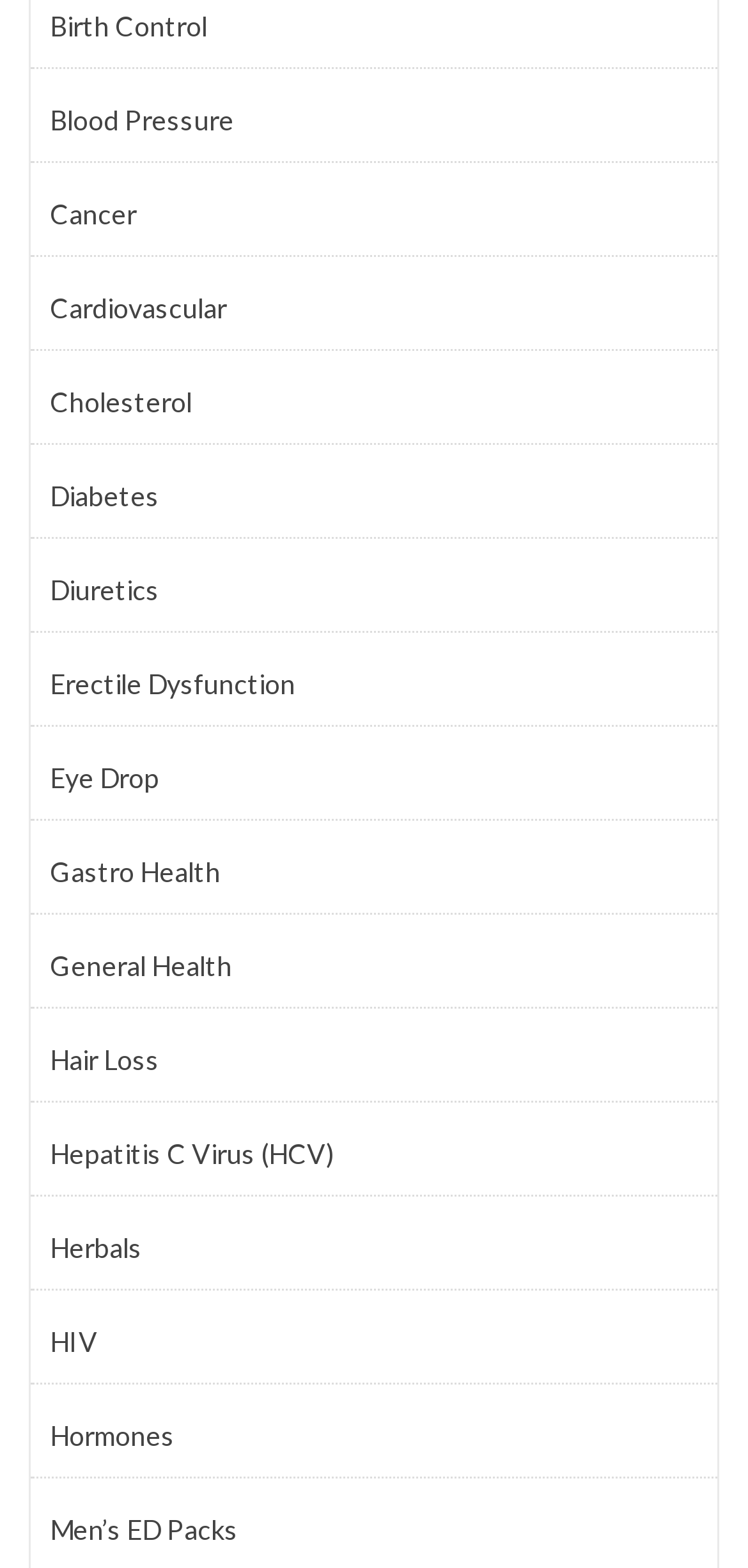Answer in one word or a short phrase: 
Are the health topics listed in alphabetical order?

Yes